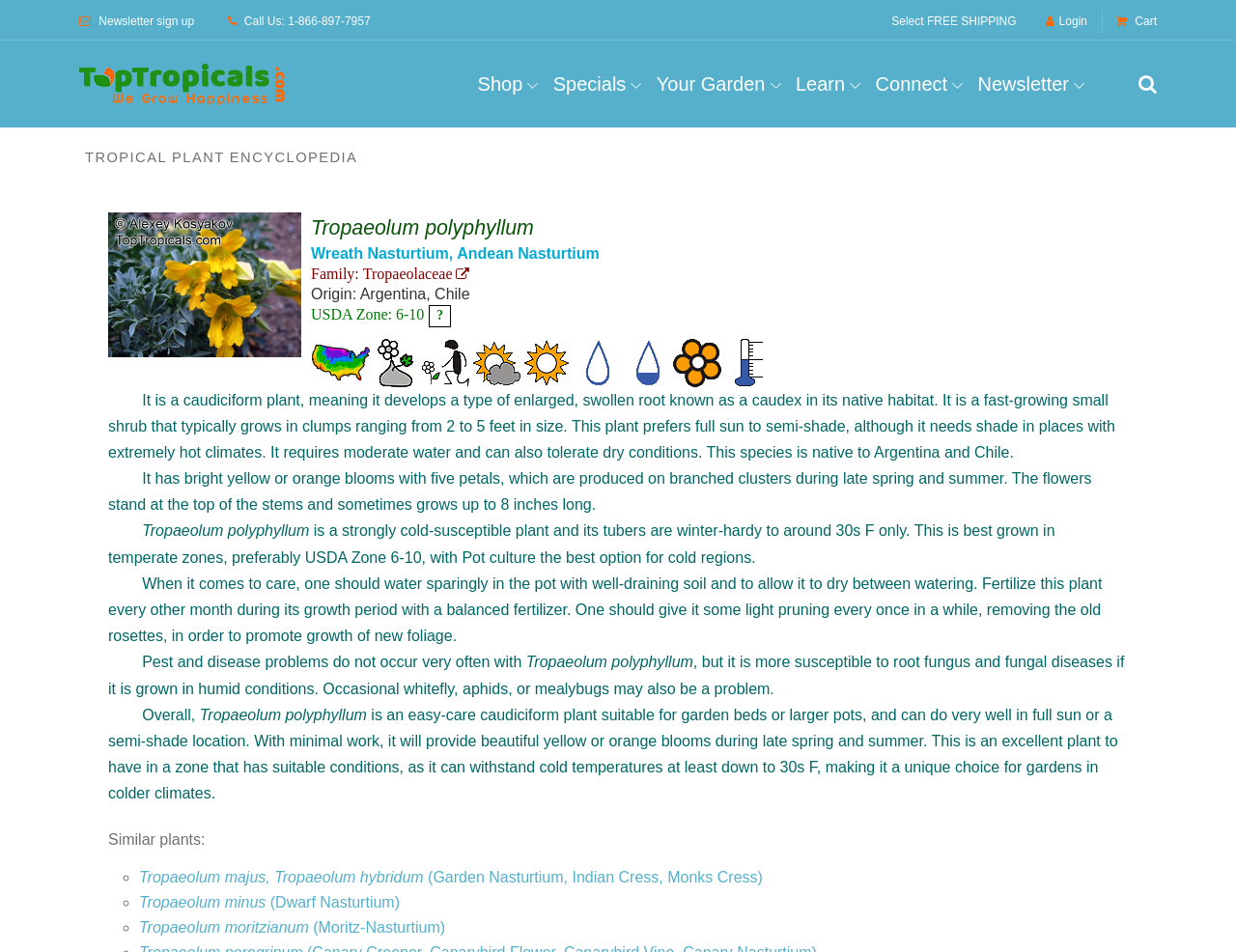What is the USDA Zone for this plant?
Carefully examine the image and provide a detailed answer to the question.

The USDA Zone for this plant can be found in the text on the webpage, which states 'USDA Zone: 6-10?'. This information is also linked to a USDA Zone map, indicating that the plant is suitable for zones 6-10.